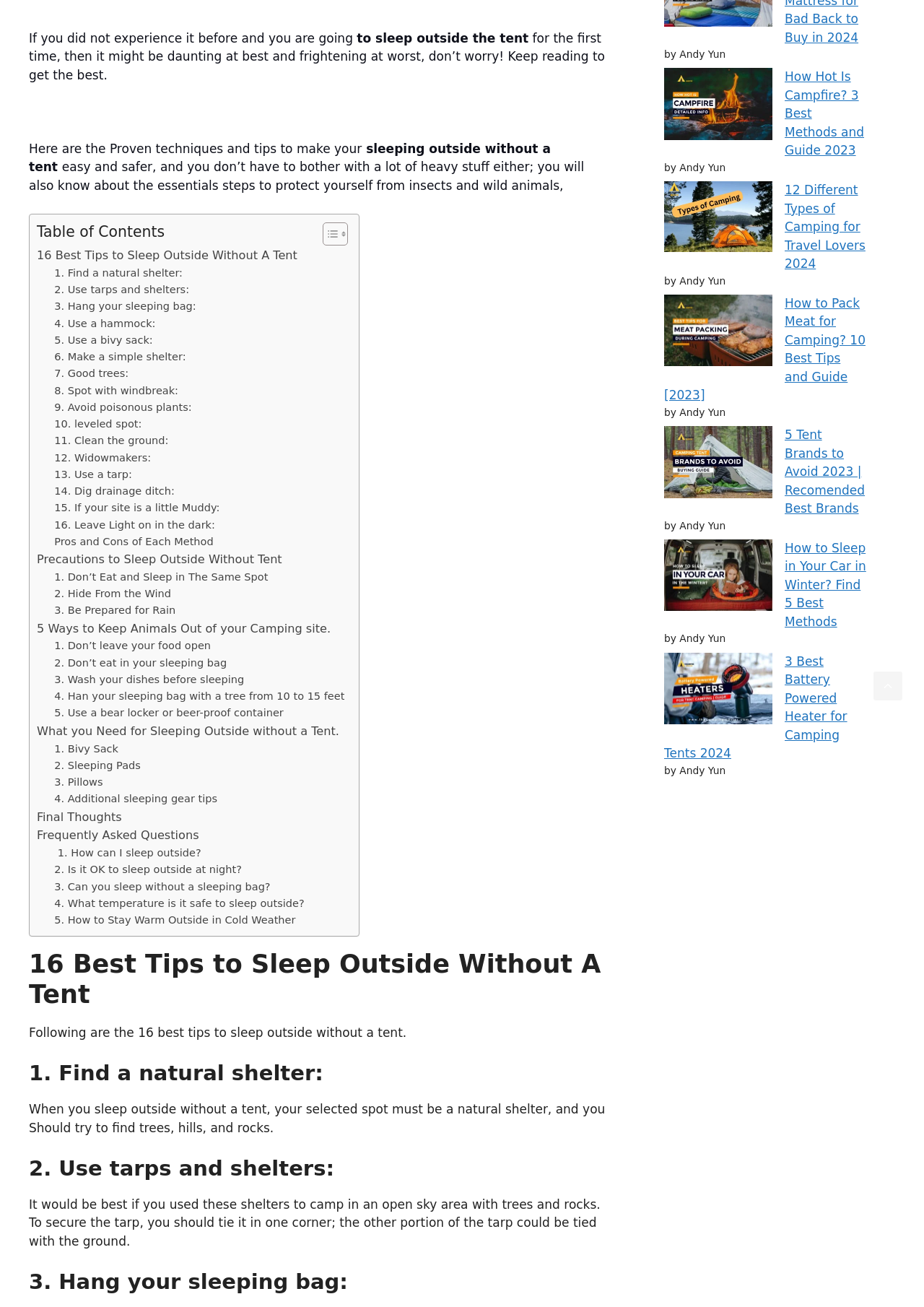Identify the bounding box of the HTML element described here: "Final Thoughts". Provide the coordinates as four float numbers between 0 and 1: [left, top, right, bottom].

[0.04, 0.618, 0.132, 0.632]